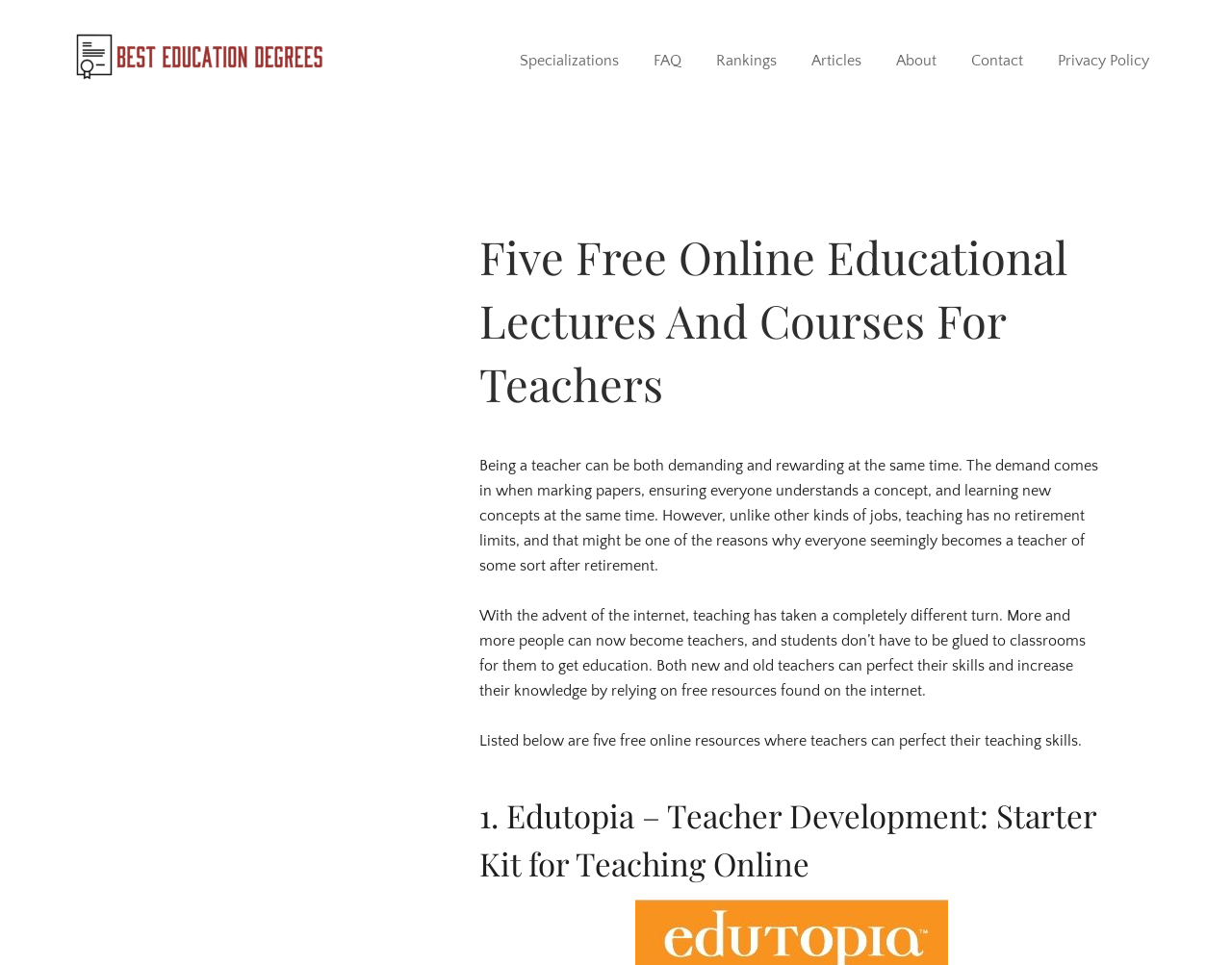Answer the following inquiry with a single word or phrase:
How has the internet changed teaching?

New ways to teach